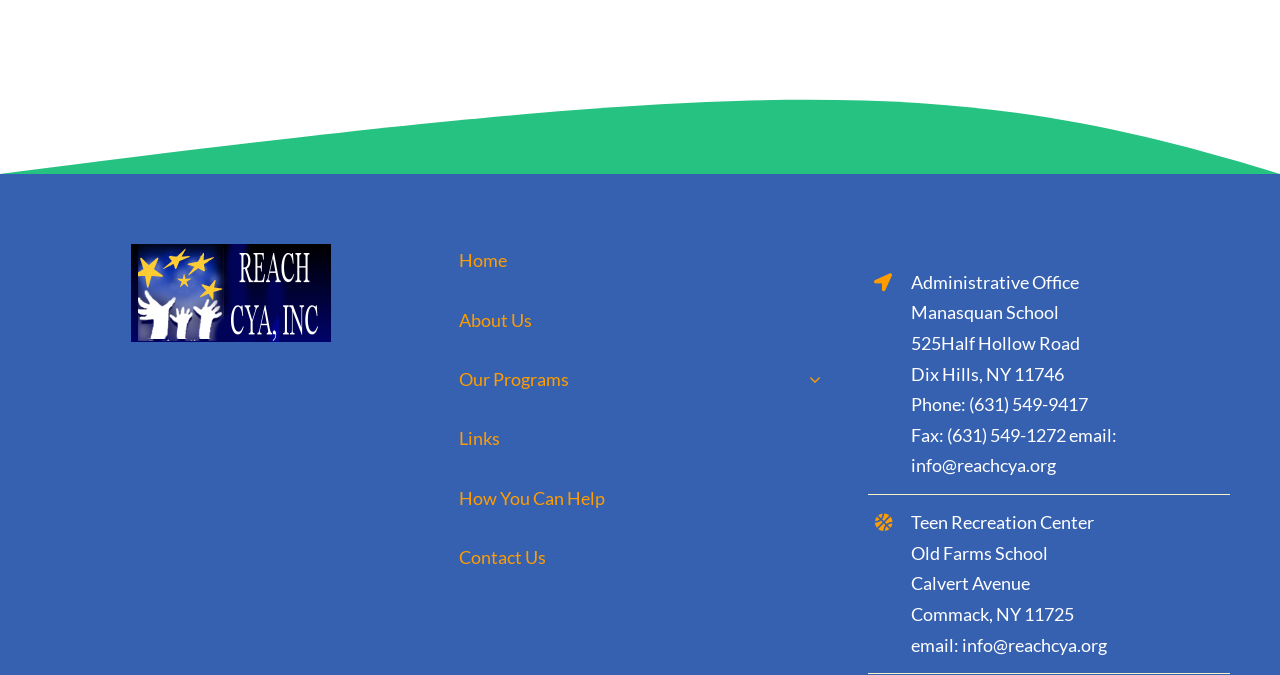Determine the bounding box coordinates of the region I should click to achieve the following instruction: "Visit the About Us page". Ensure the bounding box coordinates are four float numbers between 0 and 1, i.e., [left, top, right, bottom].

[0.359, 0.45, 0.641, 0.498]